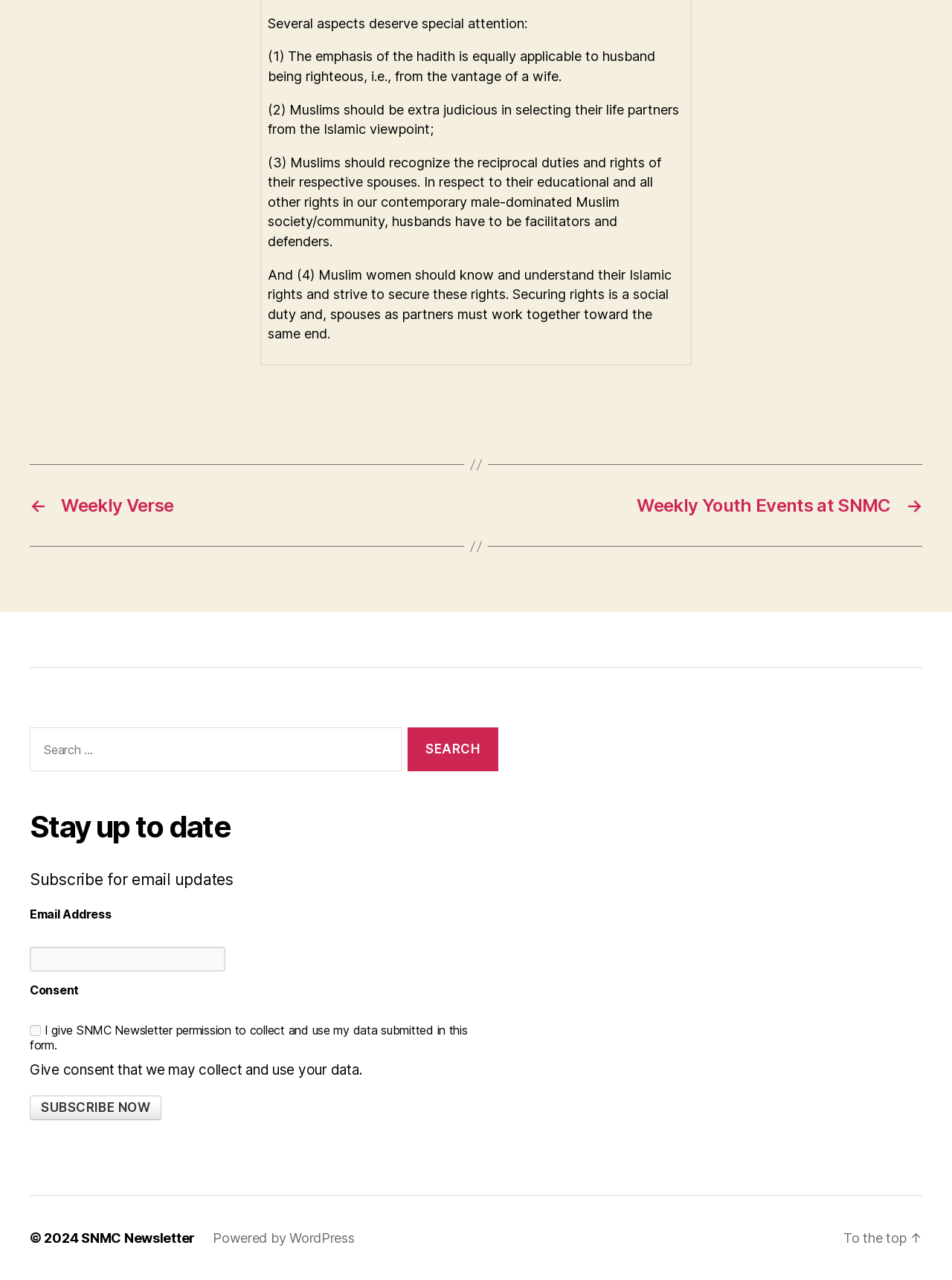What is required to subscribe for email updates?
Please use the image to provide a one-word or short phrase answer.

Email address and consent